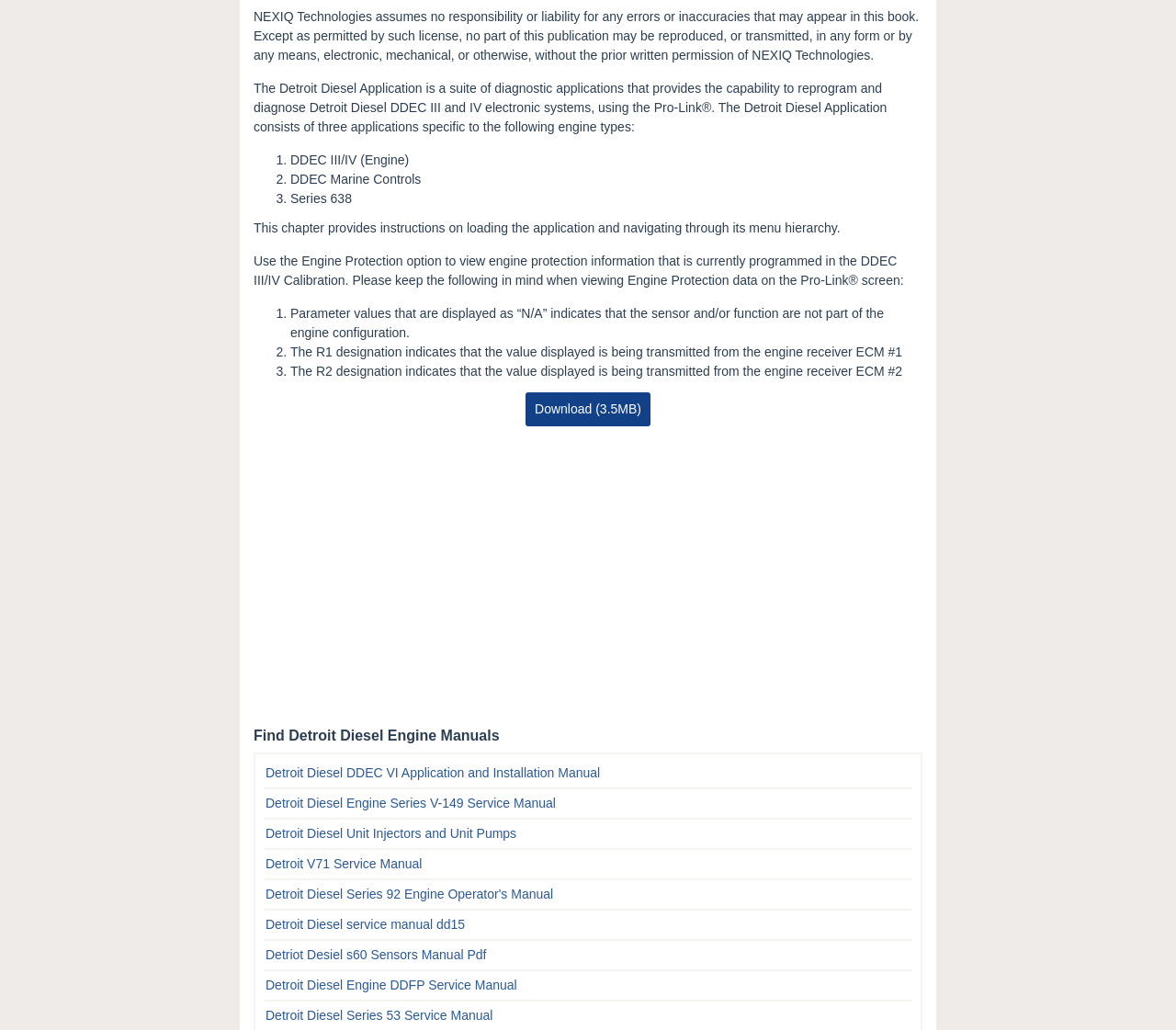Predict the bounding box of the UI element that fits this description: "Detroit V71 Service Manual".

[0.226, 0.582, 0.359, 0.596]